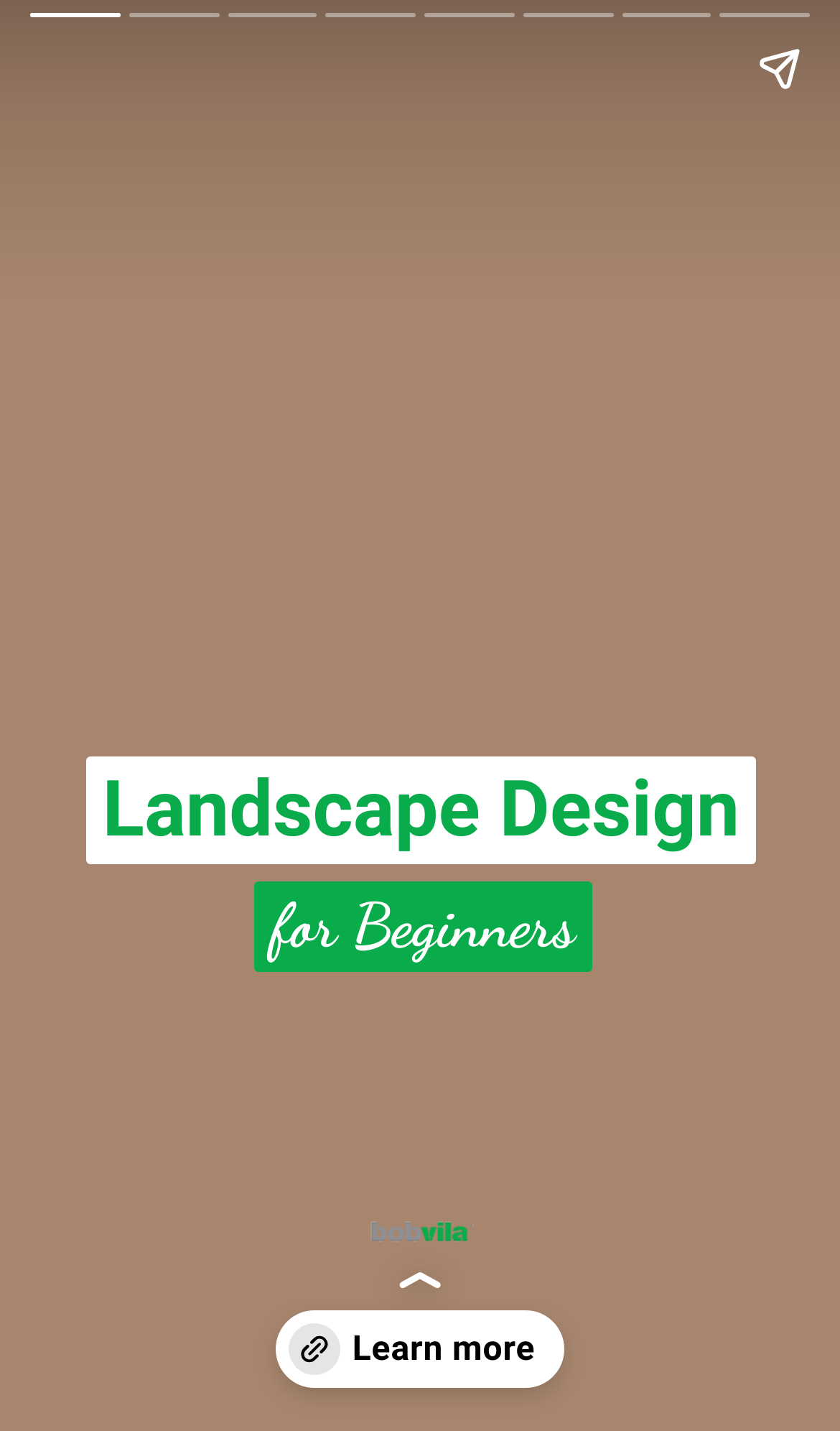Please reply to the following question with a single word or a short phrase:
What is the function of the 'Share story' button?

To share a story